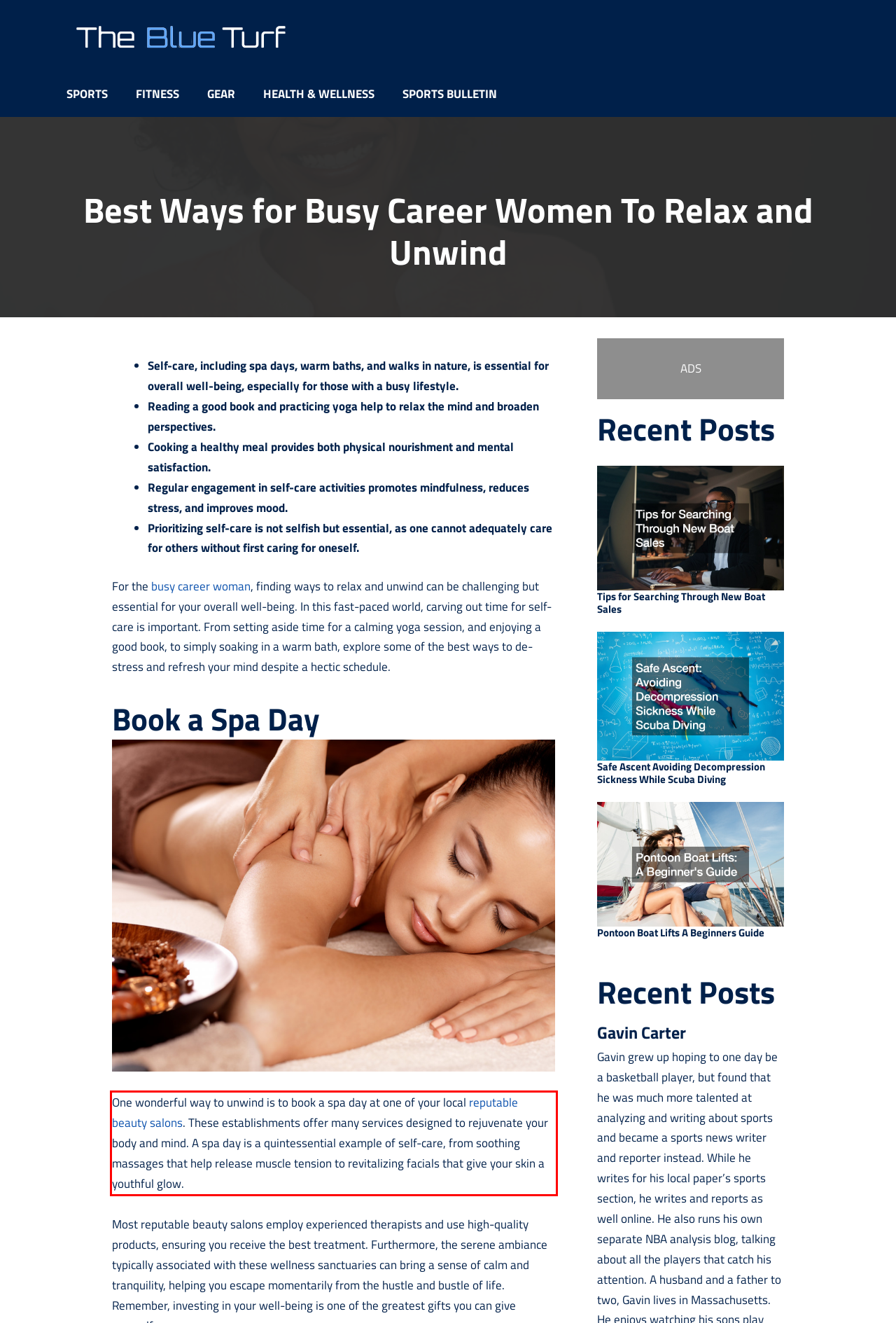Identify the red bounding box in the webpage screenshot and perform OCR to generate the text content enclosed.

One wonderful way to unwind is to book a spa day at one of your local reputable beauty salons. These establishments offer many services designed to rejuvenate your body and mind. A spa day is a quintessential example of self-care, from soothing massages that help release muscle tension to revitalizing facials that give your skin a youthful glow.